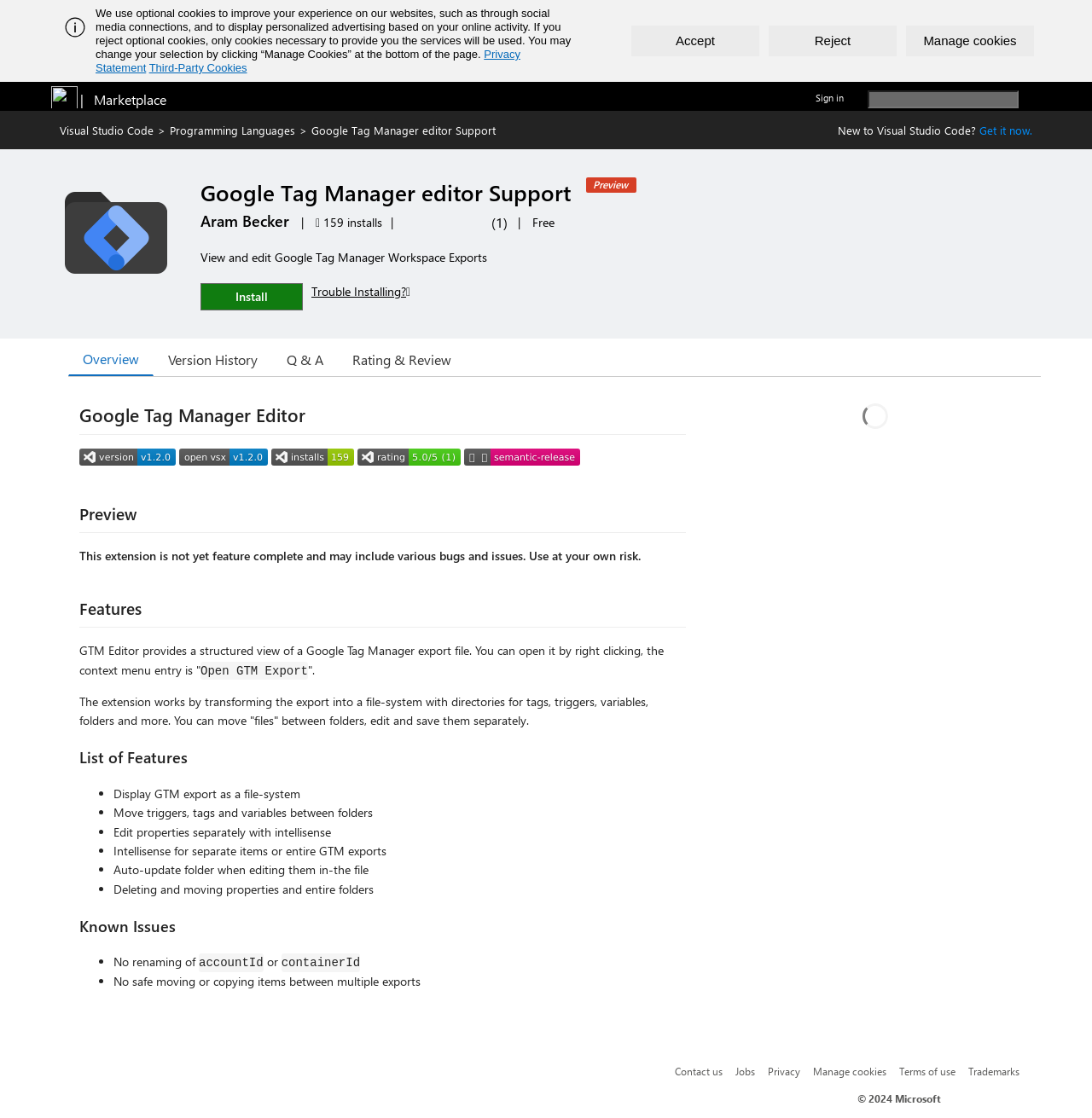Is the extension free?
Please use the image to provide an in-depth answer to the question.

I found the answer by looking at the static text element with the text 'Free' which is located near the 'Install' button.